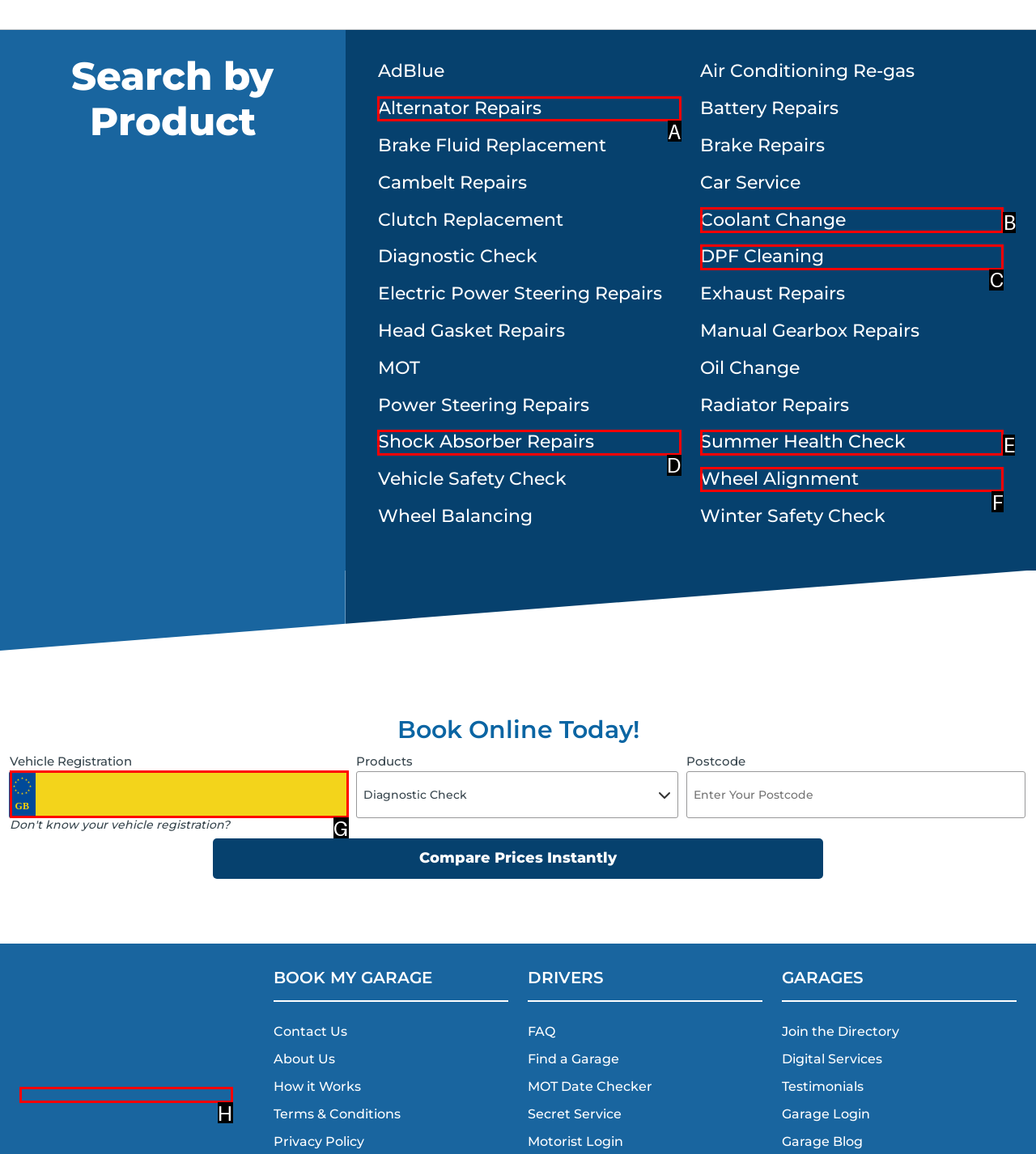Tell me which option best matches the description: Coolant Change
Answer with the option's letter from the given choices directly.

B